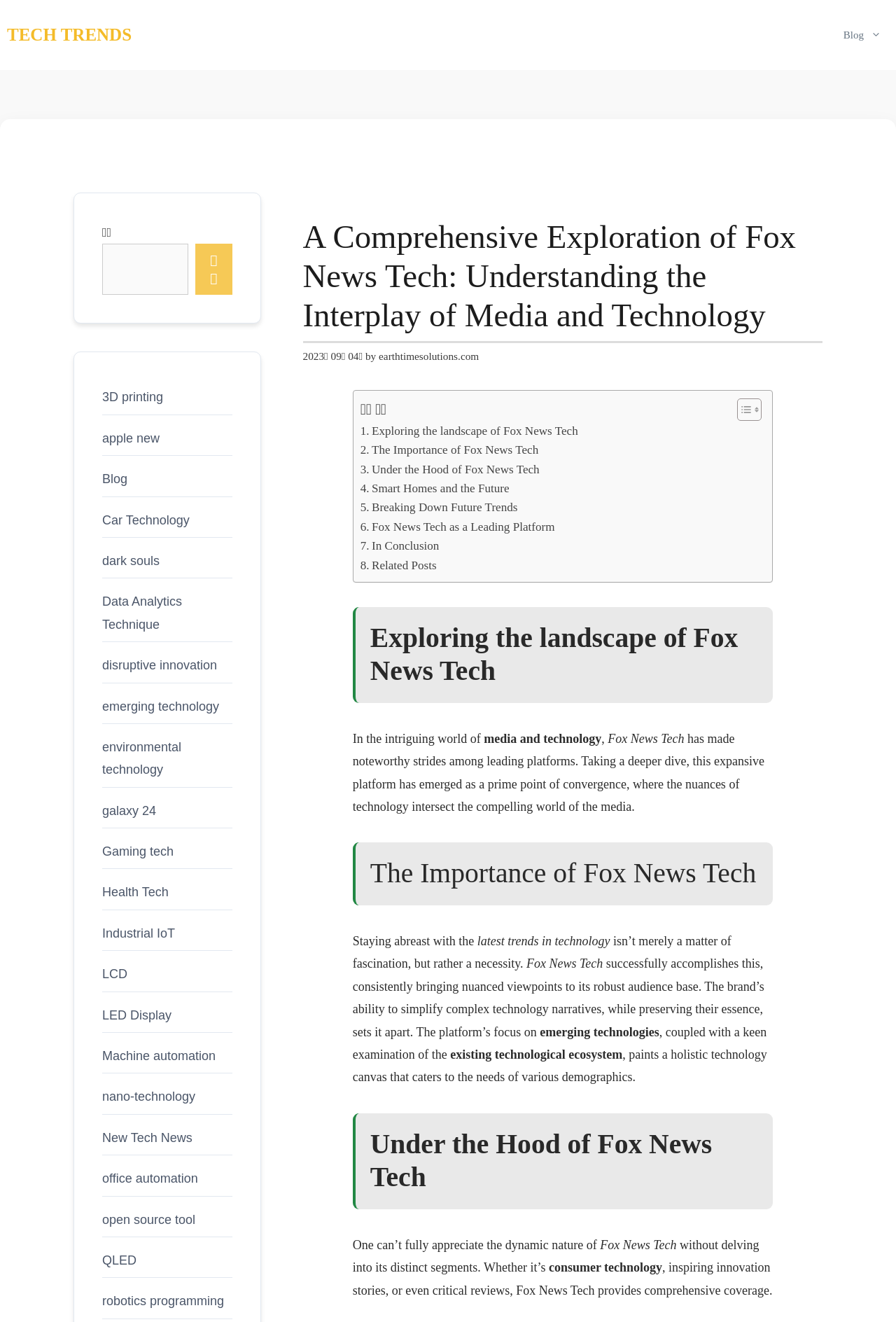Identify the bounding box for the UI element that is described as follows: "parent_node: 검색 name="s"".

[0.114, 0.185, 0.21, 0.223]